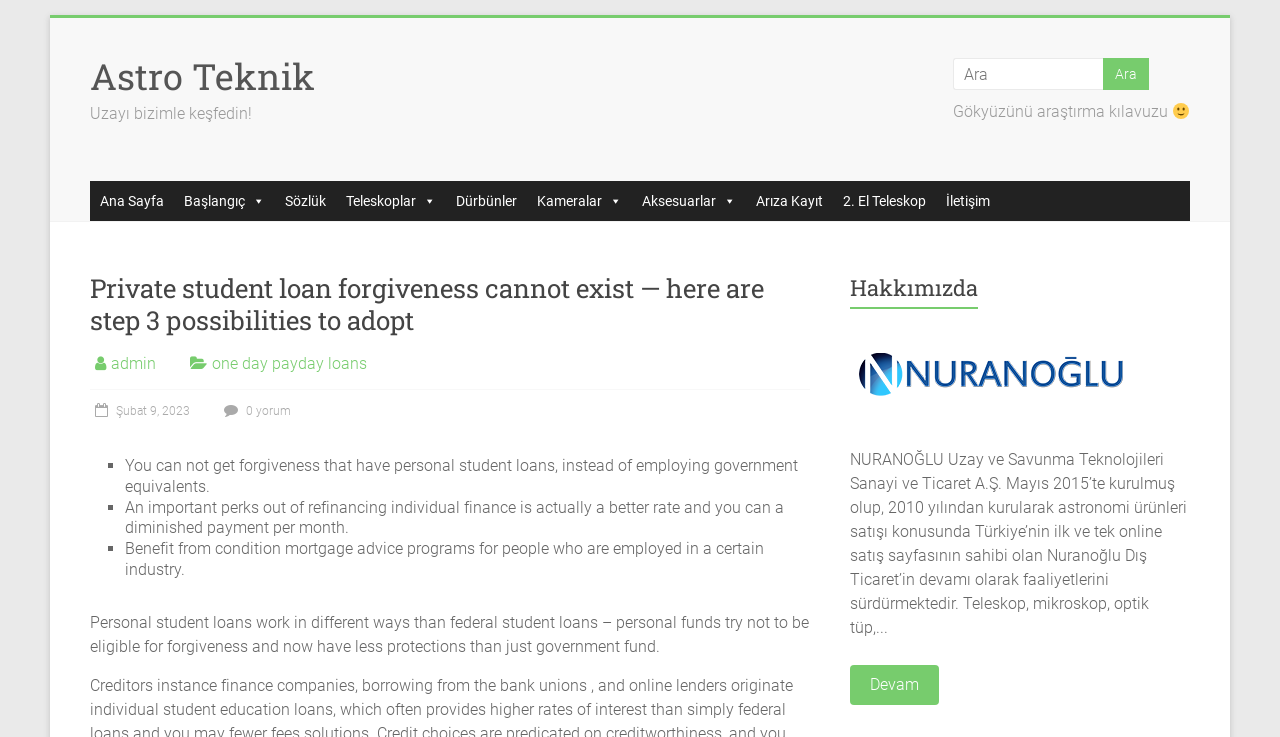Locate the coordinates of the bounding box for the clickable region that fulfills this instruction: "Search for something".

[0.744, 0.079, 0.862, 0.122]